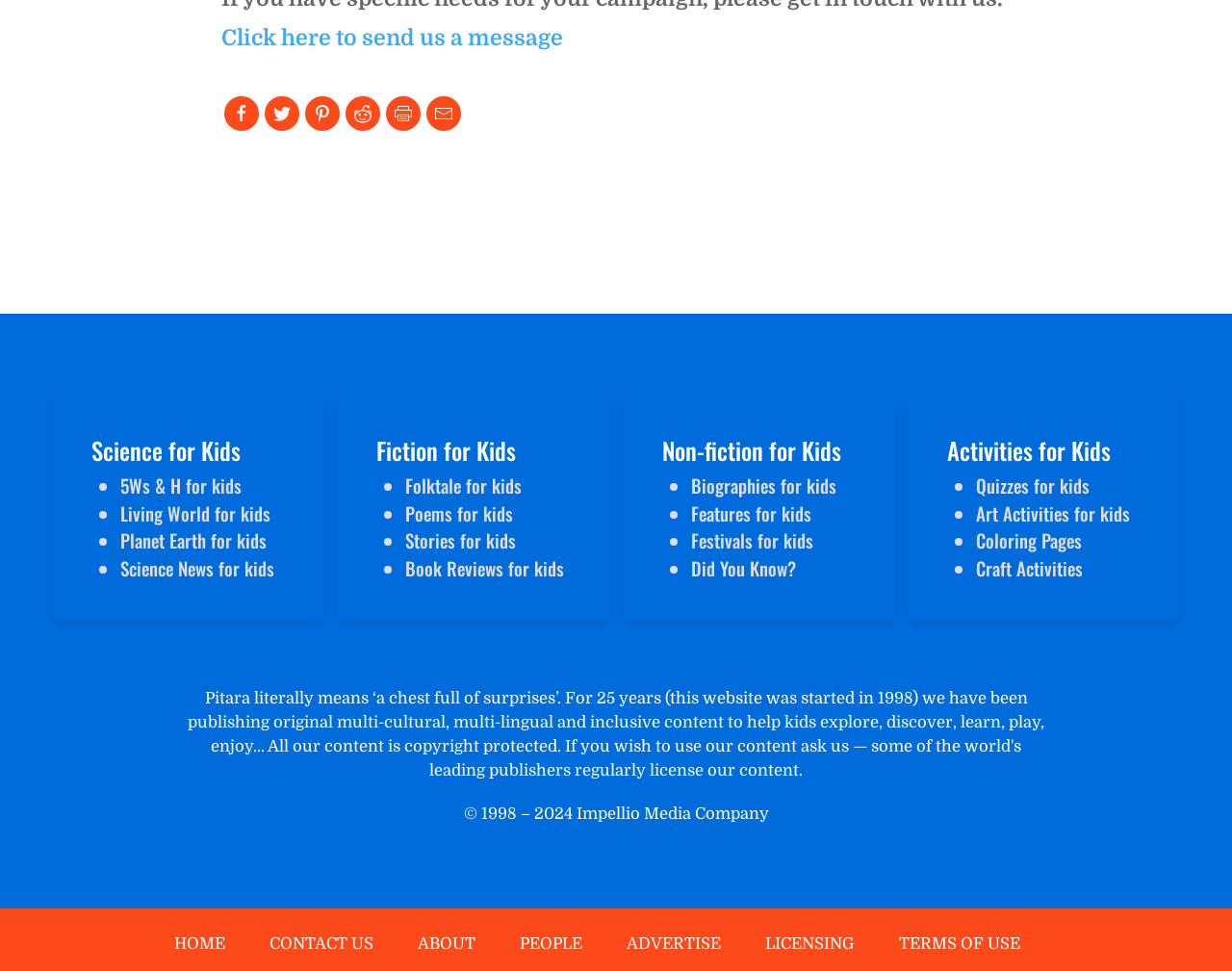Can you determine the bounding box coordinates of the area that needs to be clicked to fulfill the following instruction: "Print this page"?

[0.311, 0.105, 0.344, 0.127]